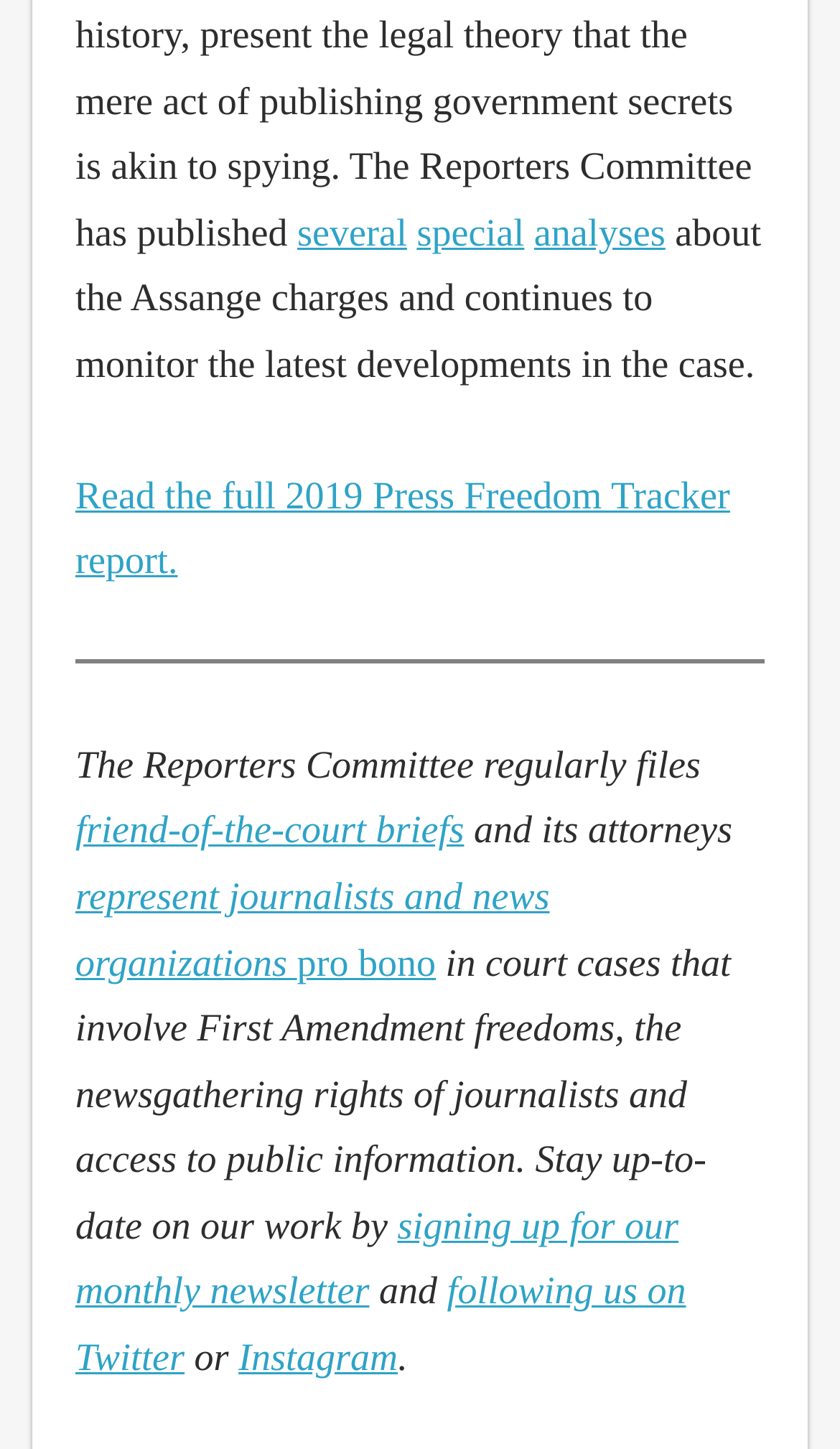Please provide the bounding box coordinate of the region that matches the element description: friend-of-the-court briefs. Coordinates should be in the format (top-left x, top-left y, bottom-right x, bottom-right y) and all values should be between 0 and 1.

[0.09, 0.558, 0.552, 0.588]